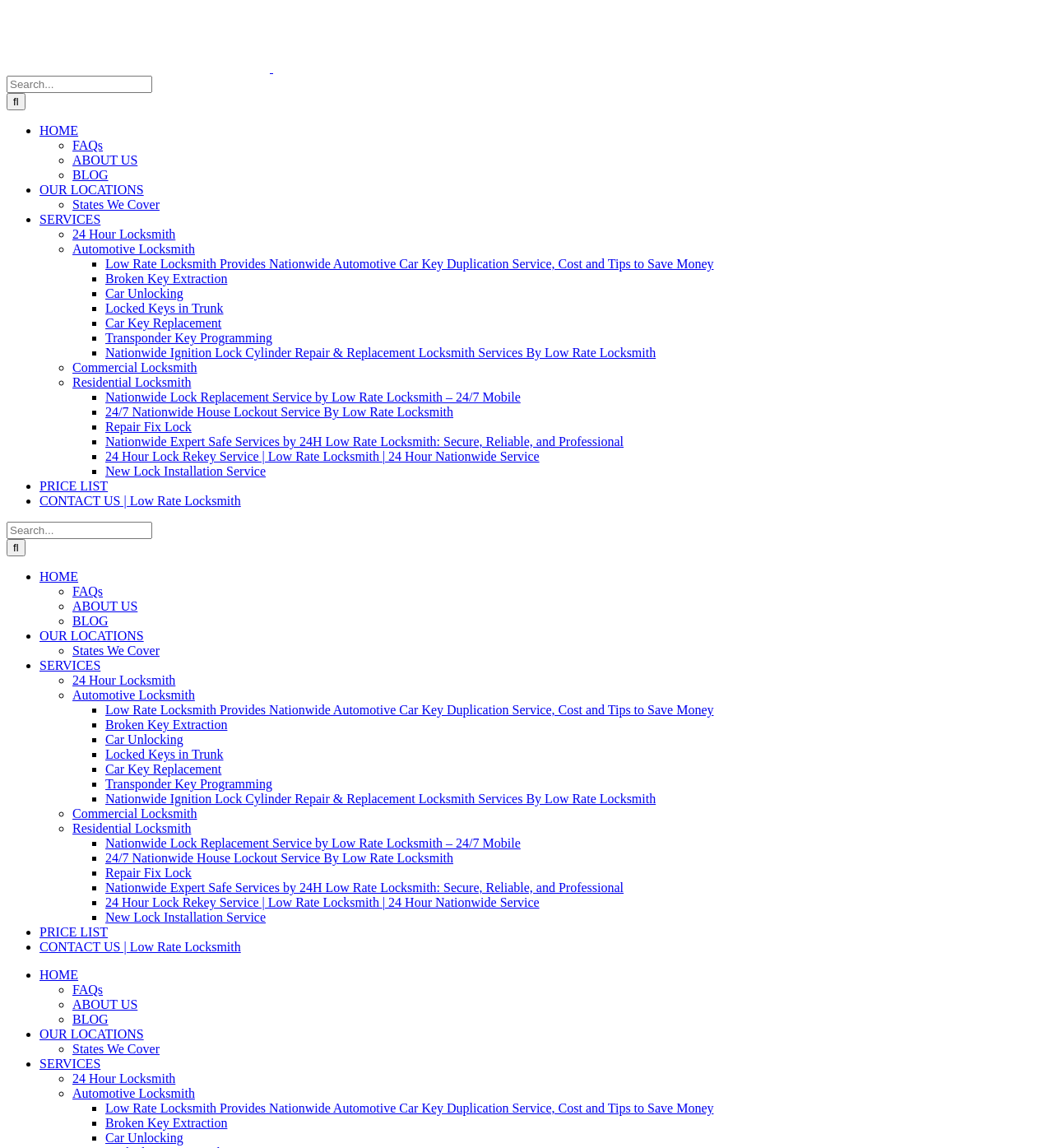What is the purpose of the search bar?
Using the image as a reference, answer the question in detail.

The search bar is located at the top of the webpage, and it has a placeholder text 'Search for:', suggesting that it is meant to be used to search for specific services or information on the website.